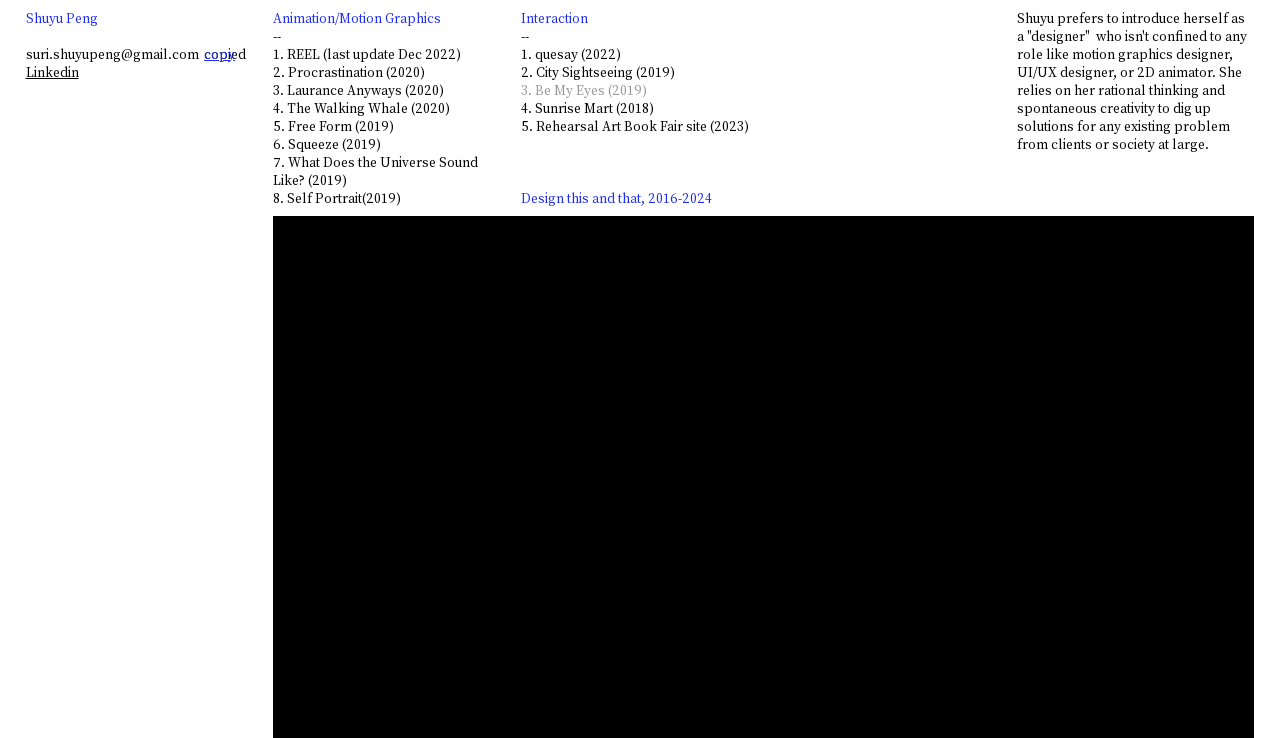Indicate the bounding box coordinates of the element that needs to be clicked to satisfy the following instruction: "Open Linkedin". The coordinates should be four float numbers between 0 and 1, i.e., [left, top, right, bottom].

[0.02, 0.085, 0.061, 0.11]